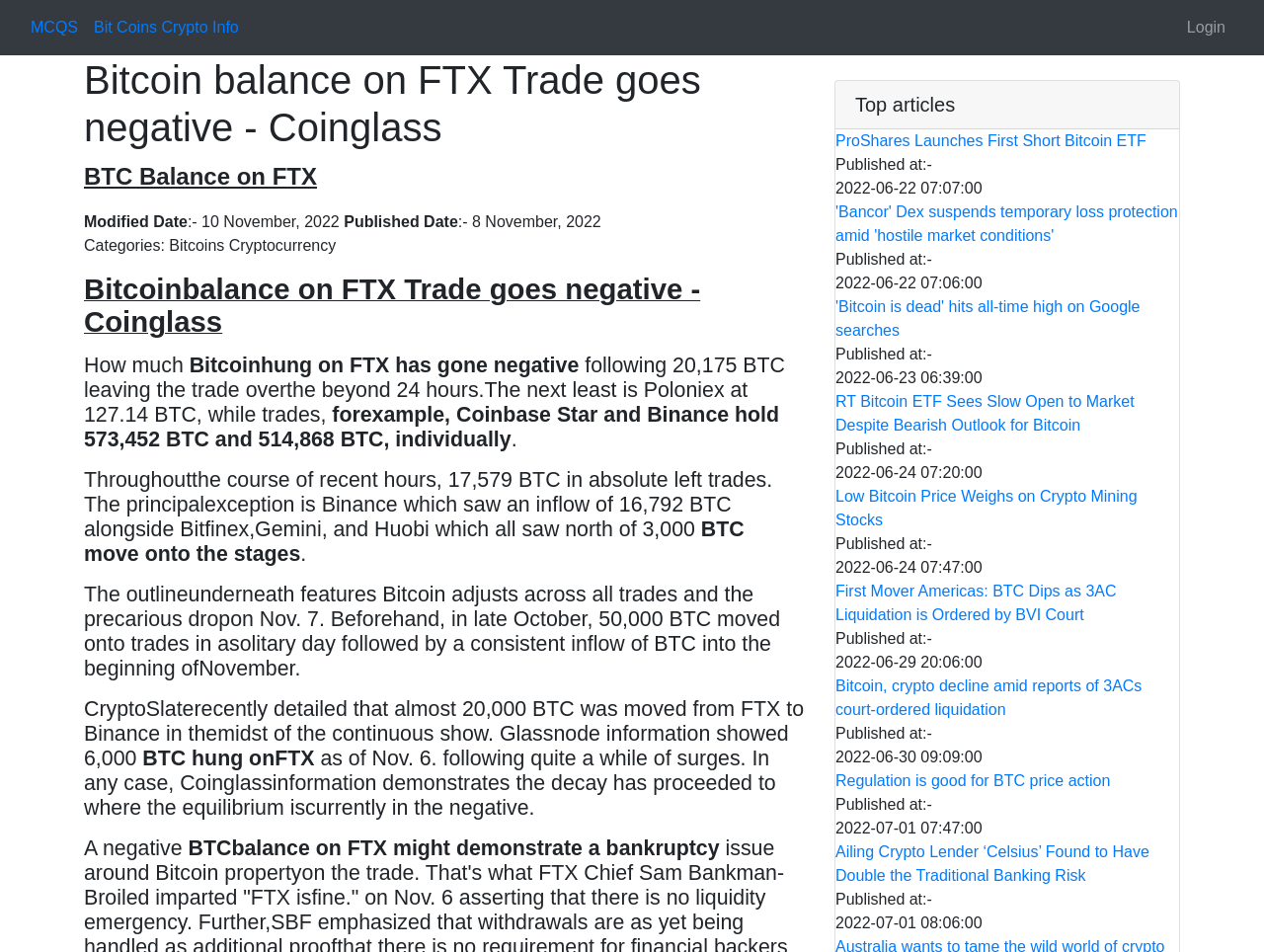Locate the bounding box coordinates of the area you need to click to fulfill this instruction: 'Check 'Bitcoin balance on FTX Trade goes negative - Coinglass''. The coordinates must be in the form of four float numbers ranging from 0 to 1: [left, top, right, bottom].

[0.066, 0.059, 0.637, 0.159]